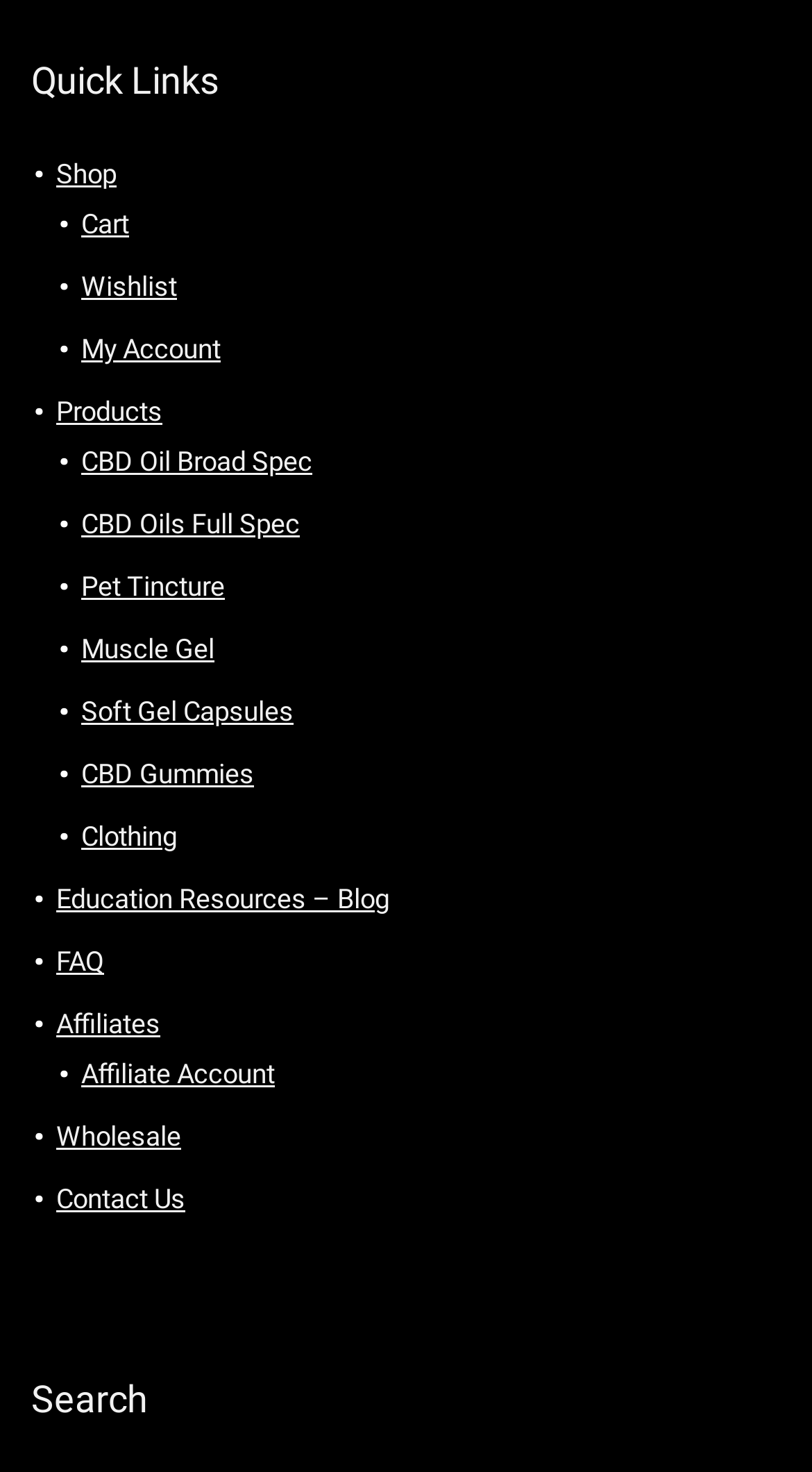Bounding box coordinates are specified in the format (top-left x, top-left y, bottom-right x, bottom-right y). All values are floating point numbers bounded between 0 and 1. Please provide the bounding box coordinate of the region this sentence describes: Affiliate Account

[0.1, 0.719, 0.338, 0.74]